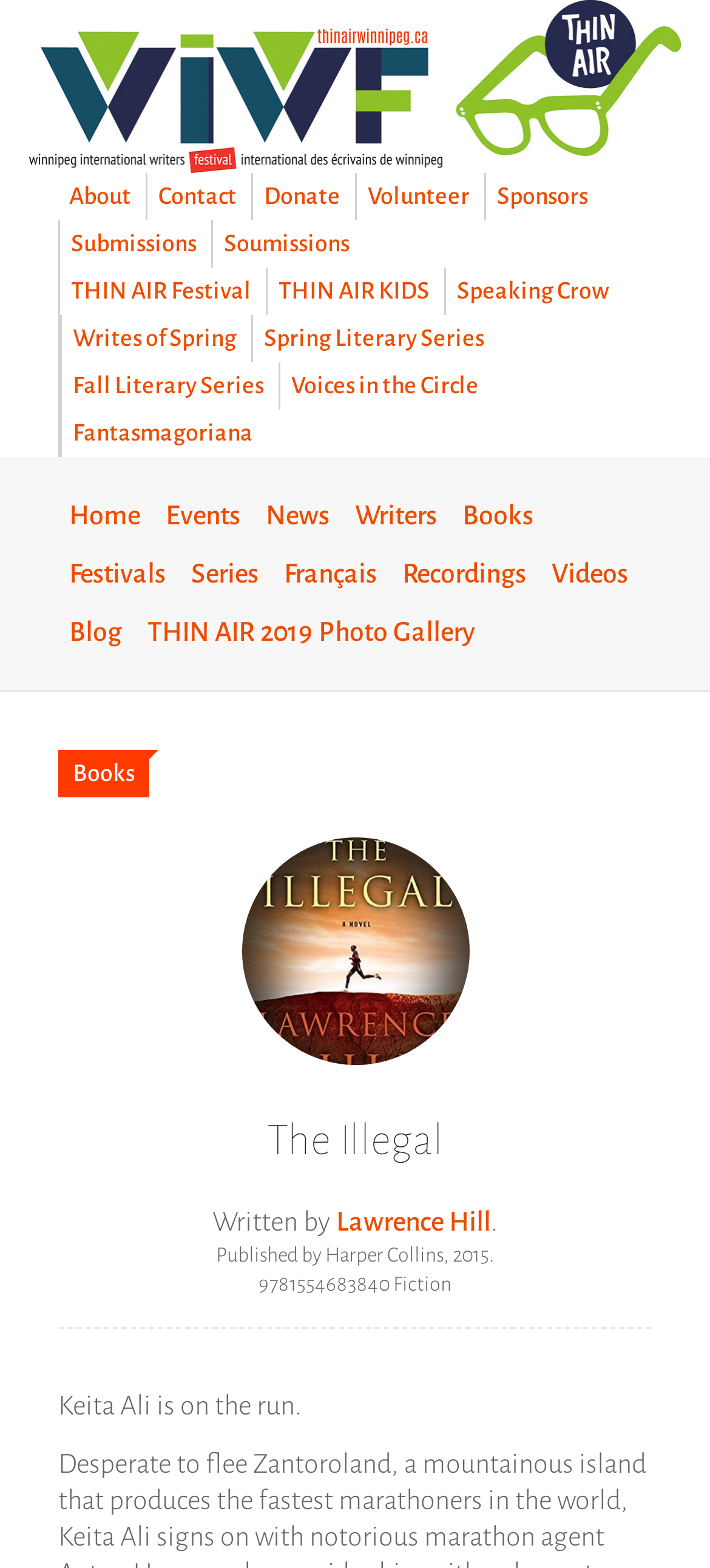Who is the author of this book?
Offer a detailed and exhaustive answer to the question.

The author of the book can be found in the section below the title, where it is written 'Written by Lawrence Hill'. This information is provided to give credit to the person who wrote the book.